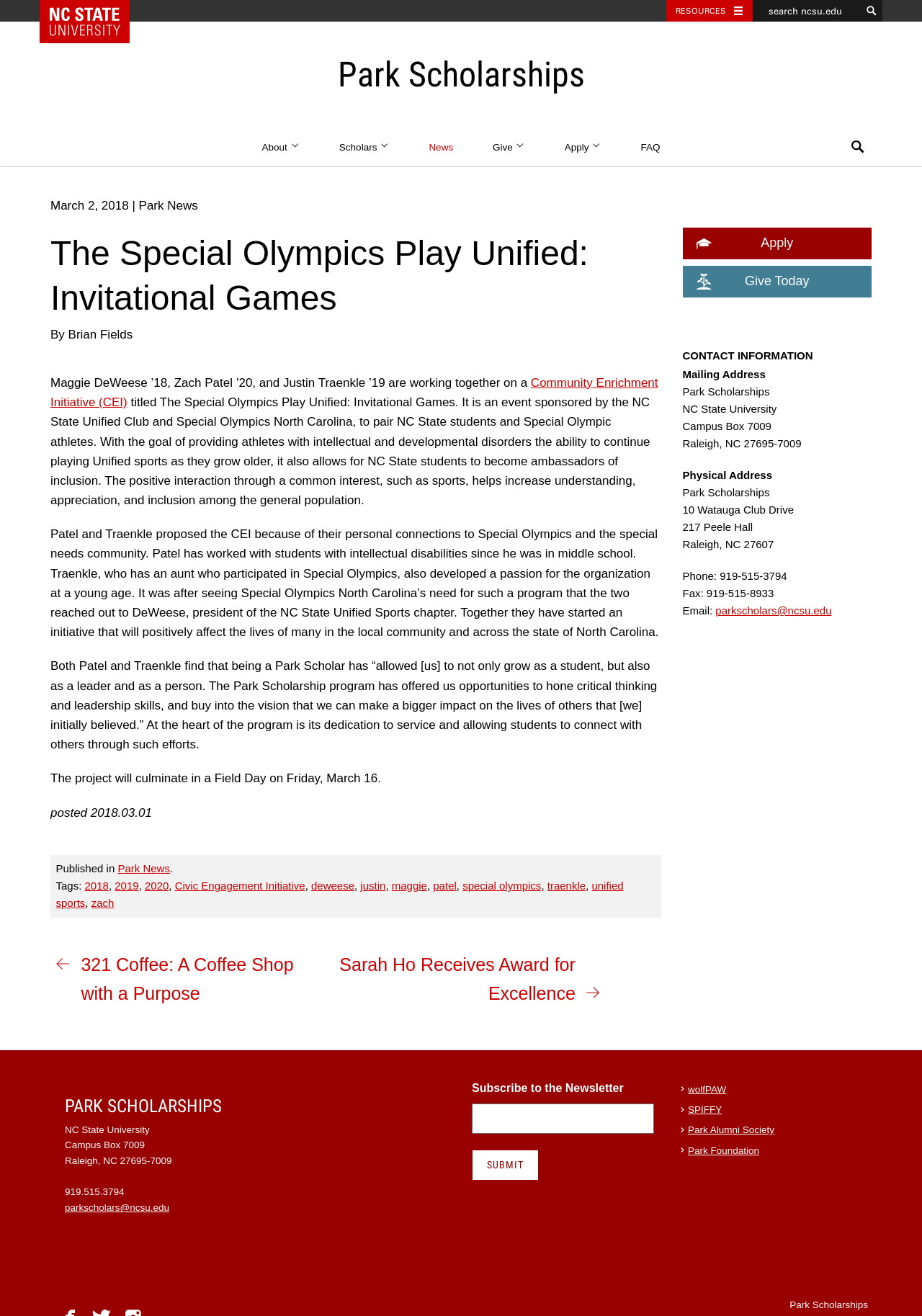Answer the question using only one word or a concise phrase: What is the date of the Field Day event?

Friday, March 16